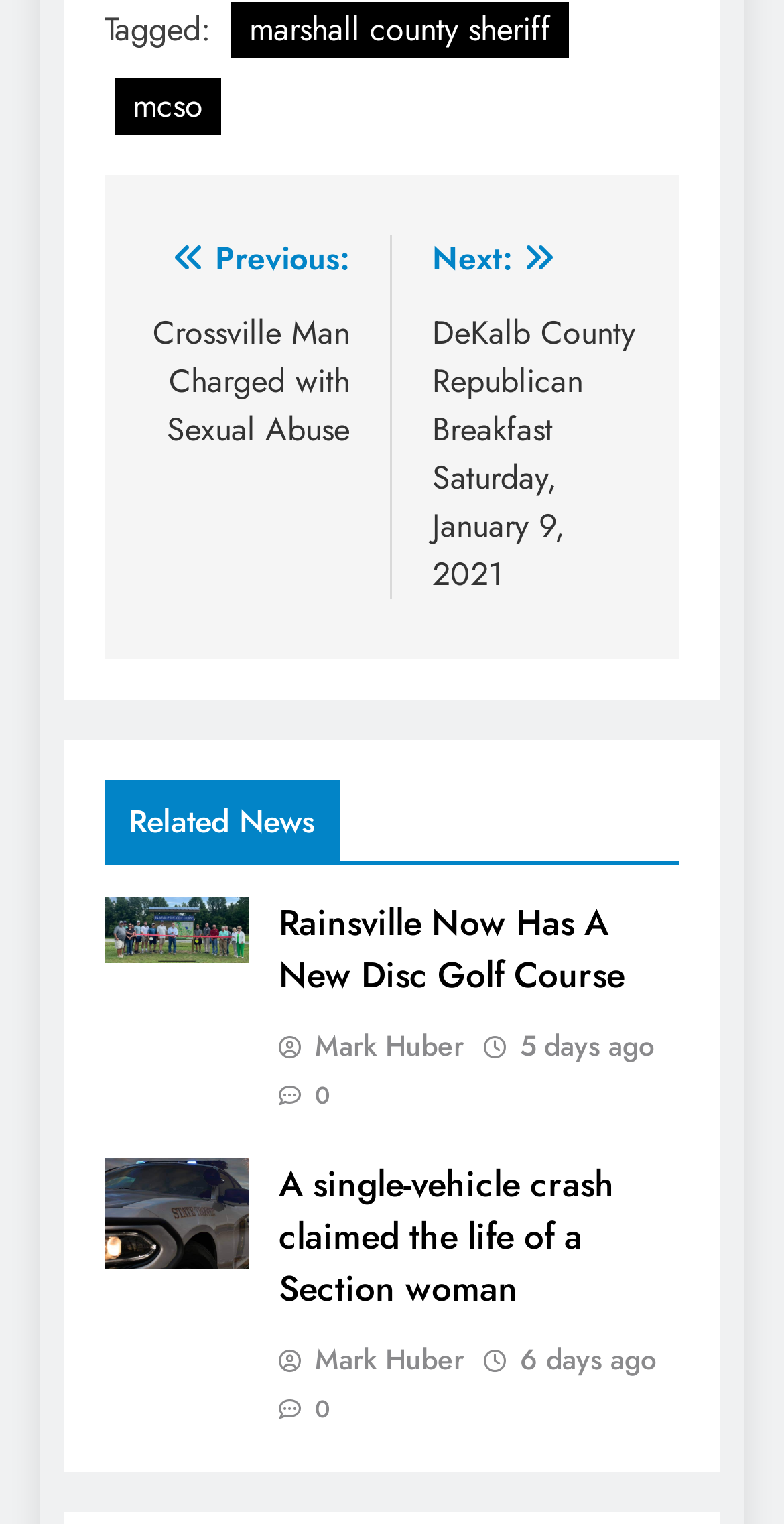How many related news articles are displayed on this webpage?
Please answer the question with as much detail and depth as you can.

I counted the number of article elements under the 'Related News' section, and there are two article elements, each containing a figure, heading, and links, which indicates that there are two related news articles displayed on this webpage.